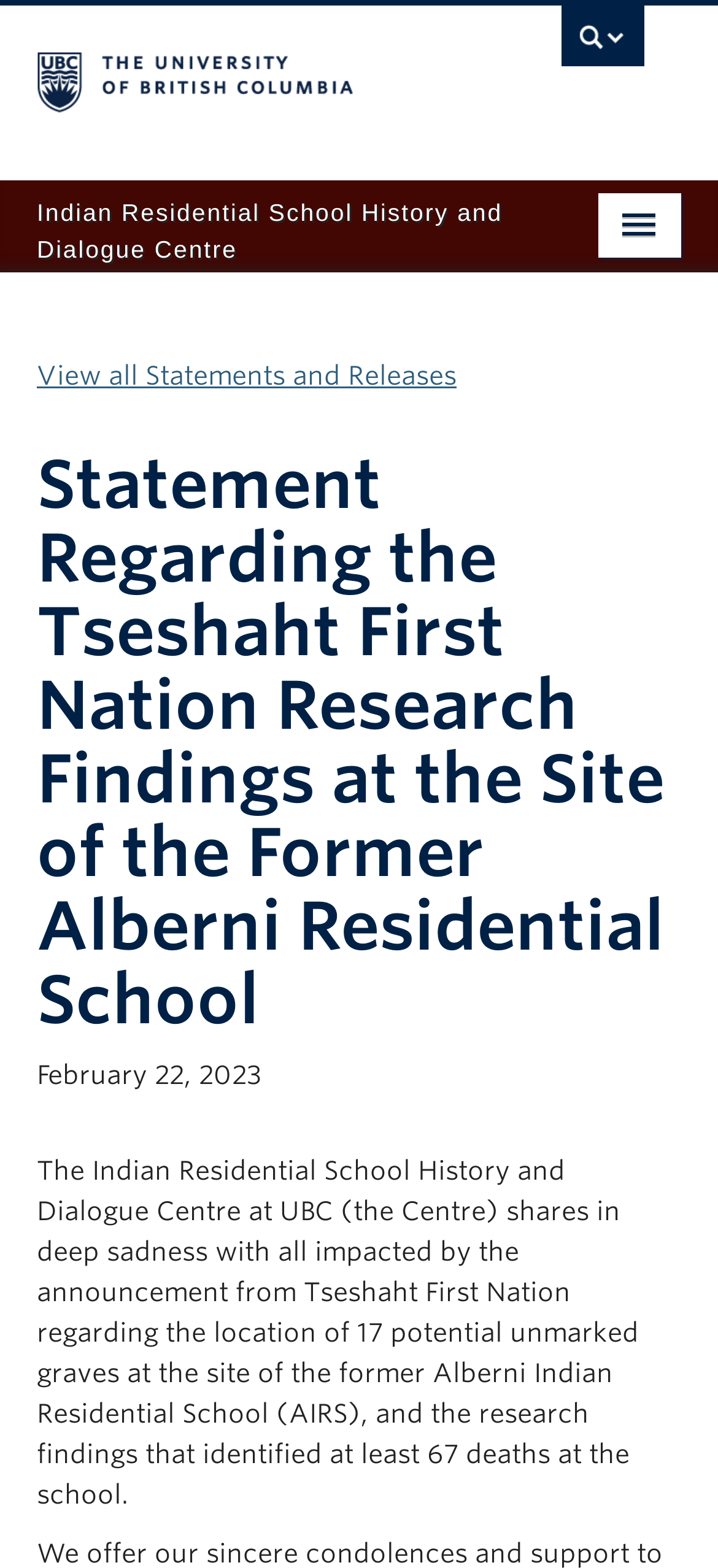Find the bounding box of the UI element described as follows: "What’s On".

[0.0, 0.322, 0.897, 0.37]